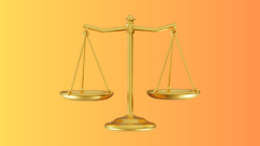What do the two pans of the scales symbolize?
Answer with a single word or phrase by referring to the visual content.

Weighing of evidence